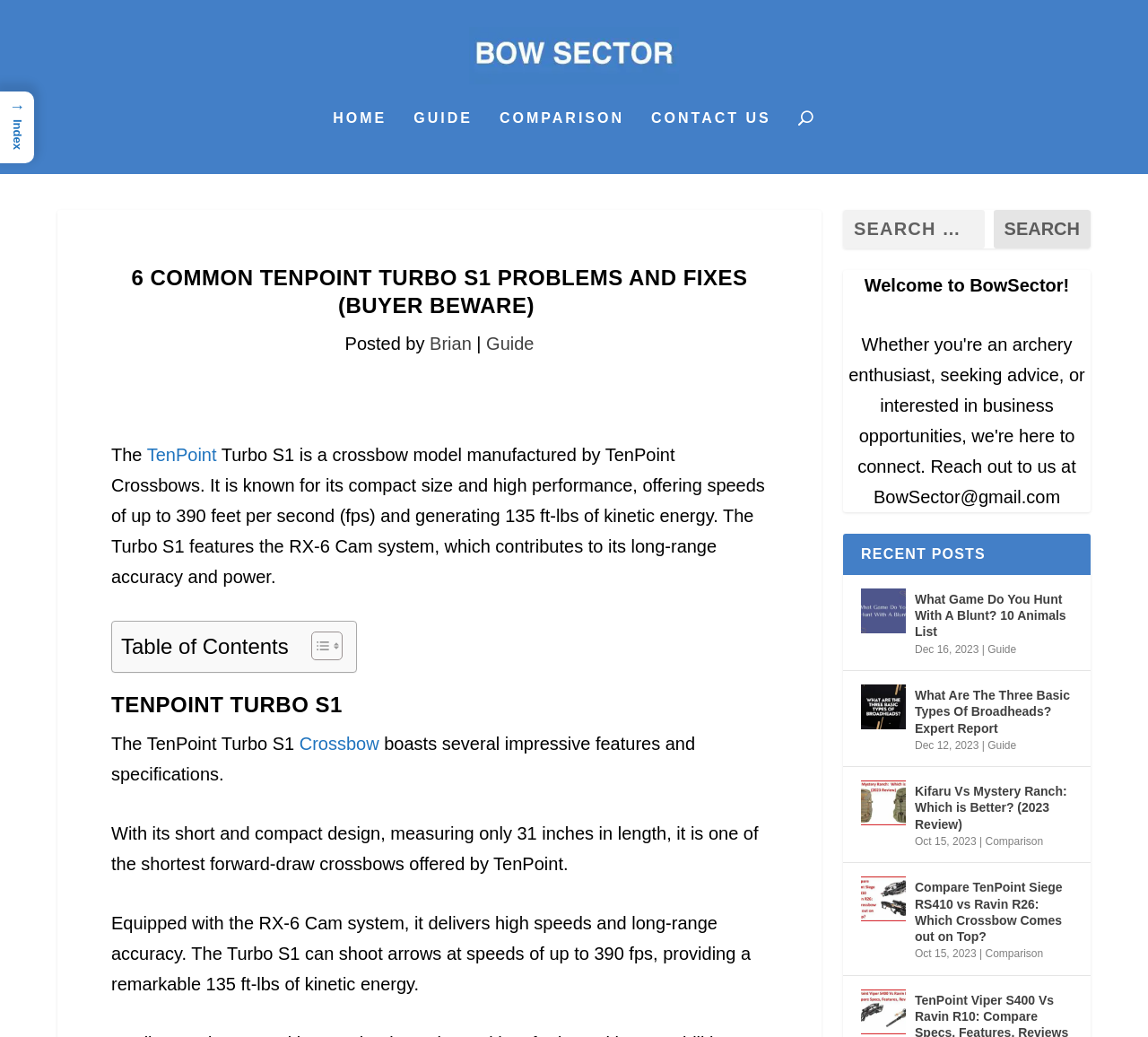Identify the bounding box coordinates of the HTML element based on this description: "Search".

[0.865, 0.202, 0.95, 0.24]